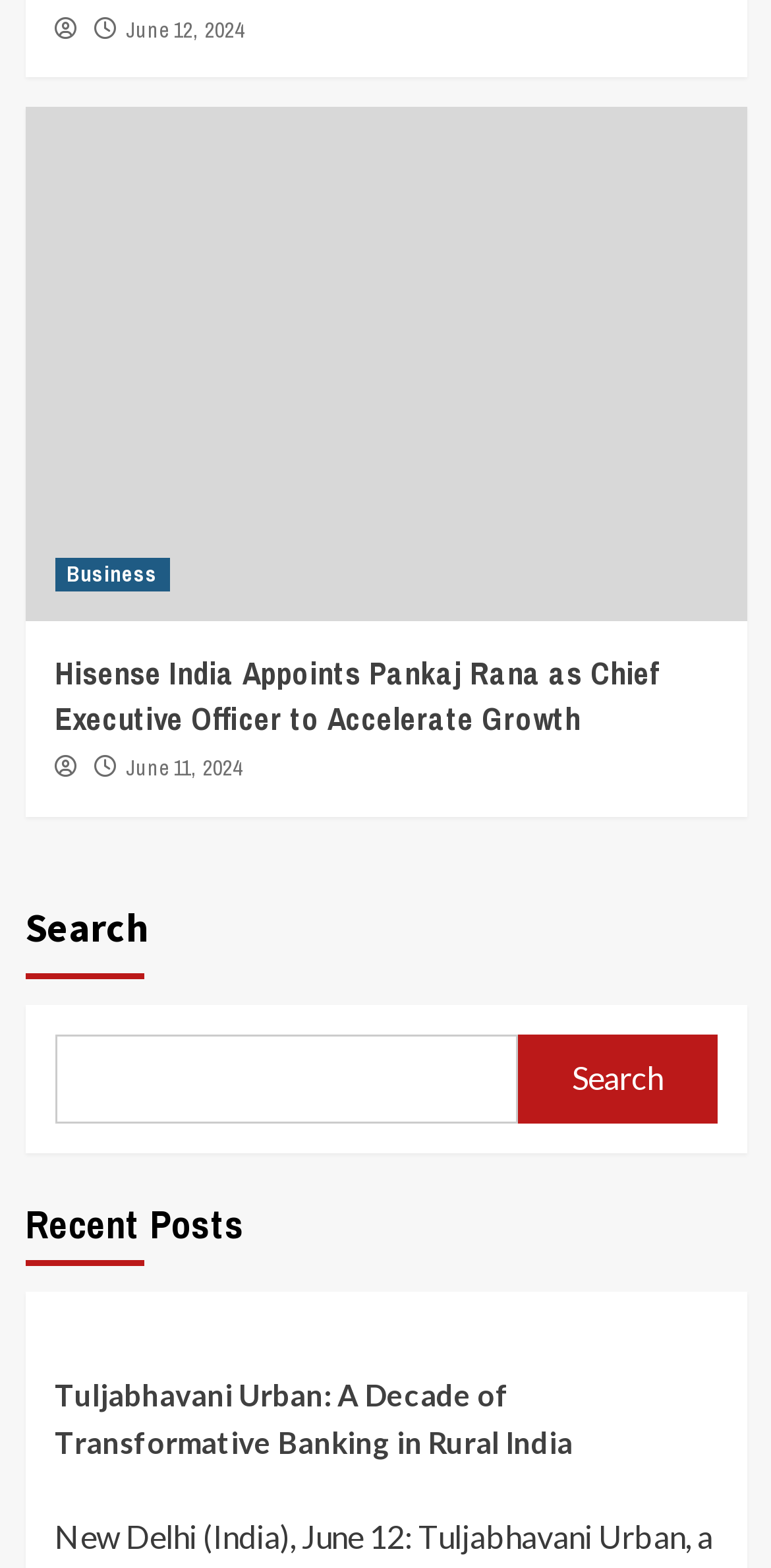Please provide a comprehensive answer to the question based on the screenshot: What is the purpose of the input field at the top right corner?

I found the purpose of the input field by looking at the surrounding elements. There is a static text element with the text 'Search' and a button element with the text 'Search' as well. This suggests that the input field is used for searching.